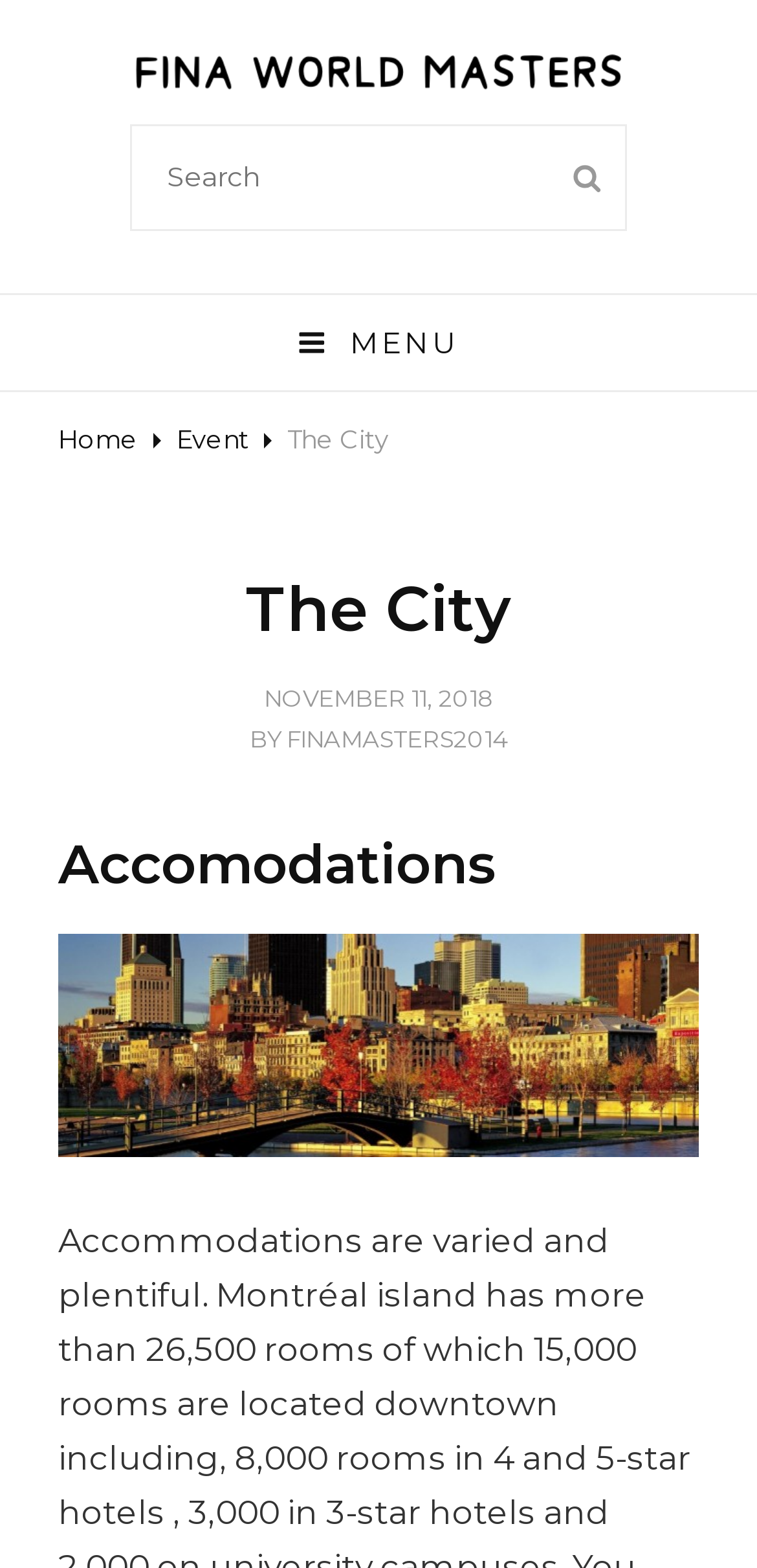Mark the bounding box of the element that matches the following description: "finamasters2014".

[0.378, 0.462, 0.671, 0.481]